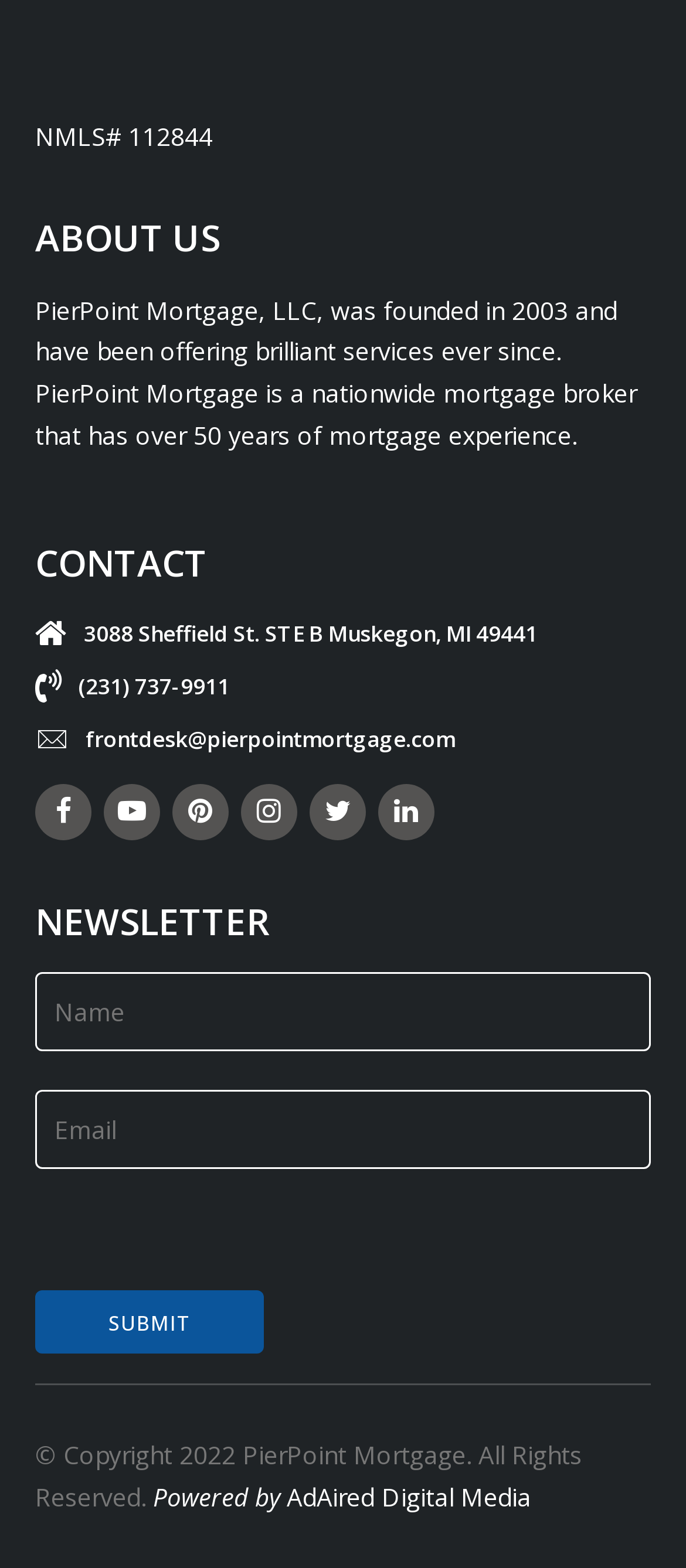Provide the bounding box coordinates of the section that needs to be clicked to accomplish the following instruction: "Fill in the Name field."

[0.051, 0.62, 0.949, 0.67]